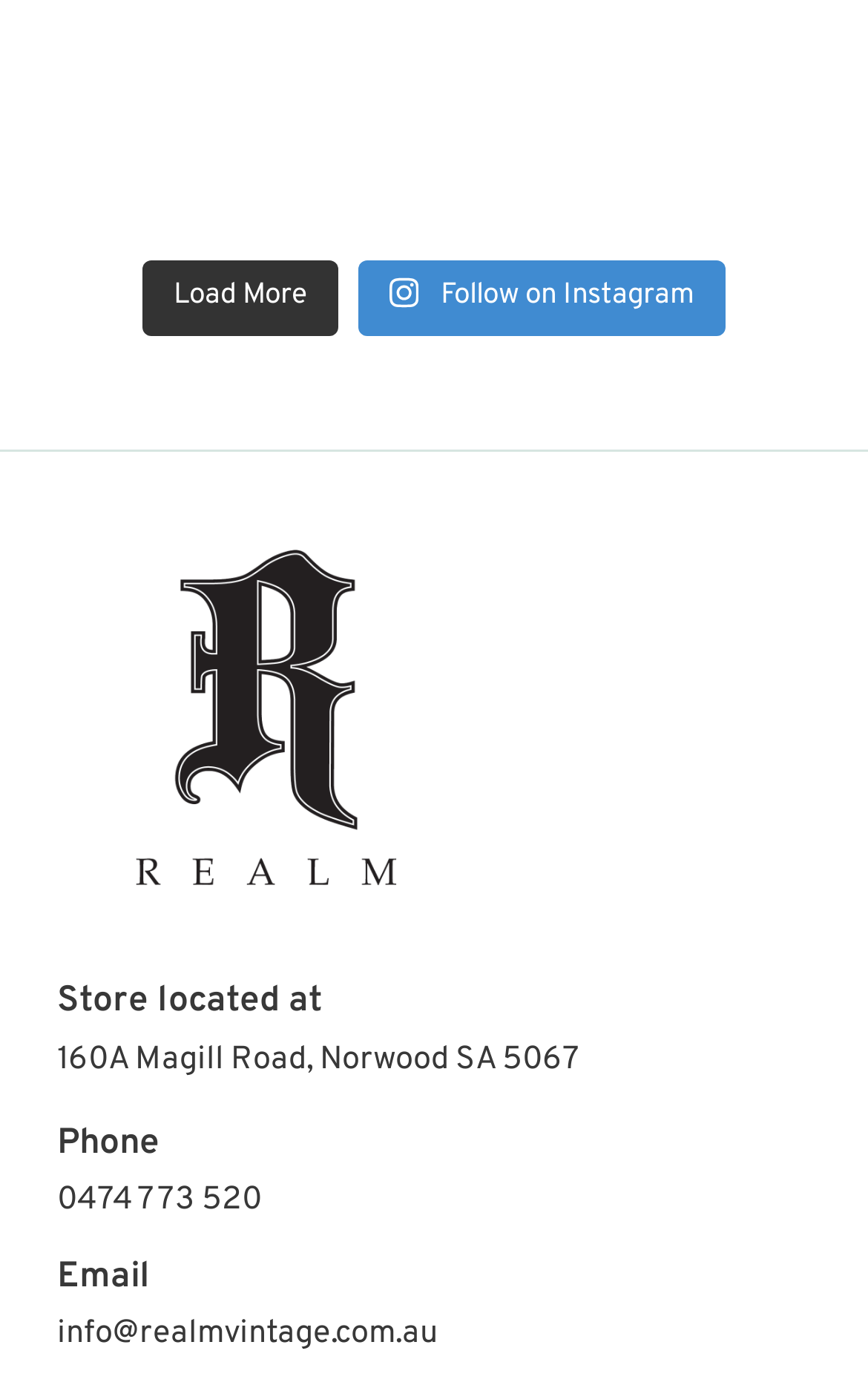What is the material of the 'Fully restored 2.7m Noblett ‘Bremen’ table'?
Please provide a single word or phrase in response based on the screenshot.

Teak